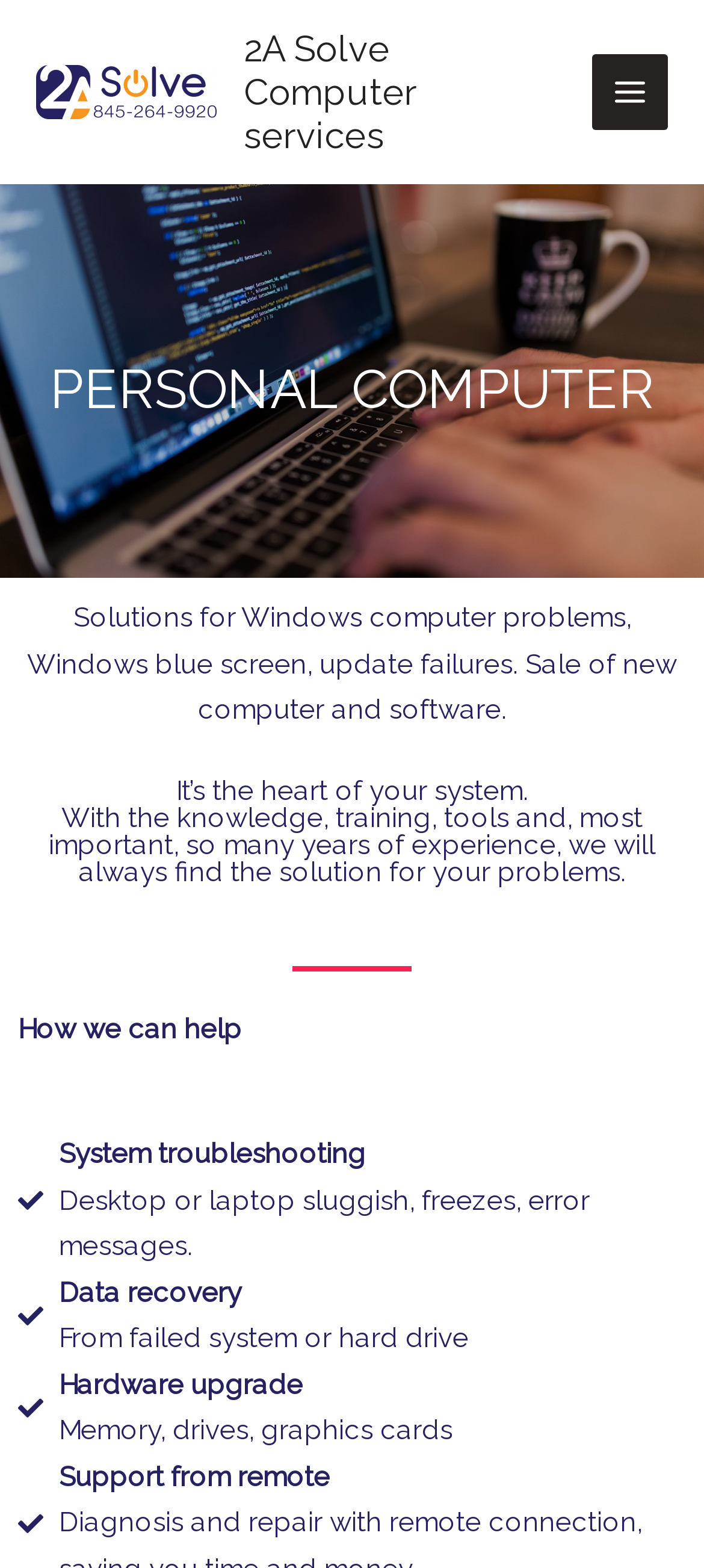Respond to the question with just a single word or phrase: 
What type of hardware can be upgraded?

Memory, drives, graphics cards